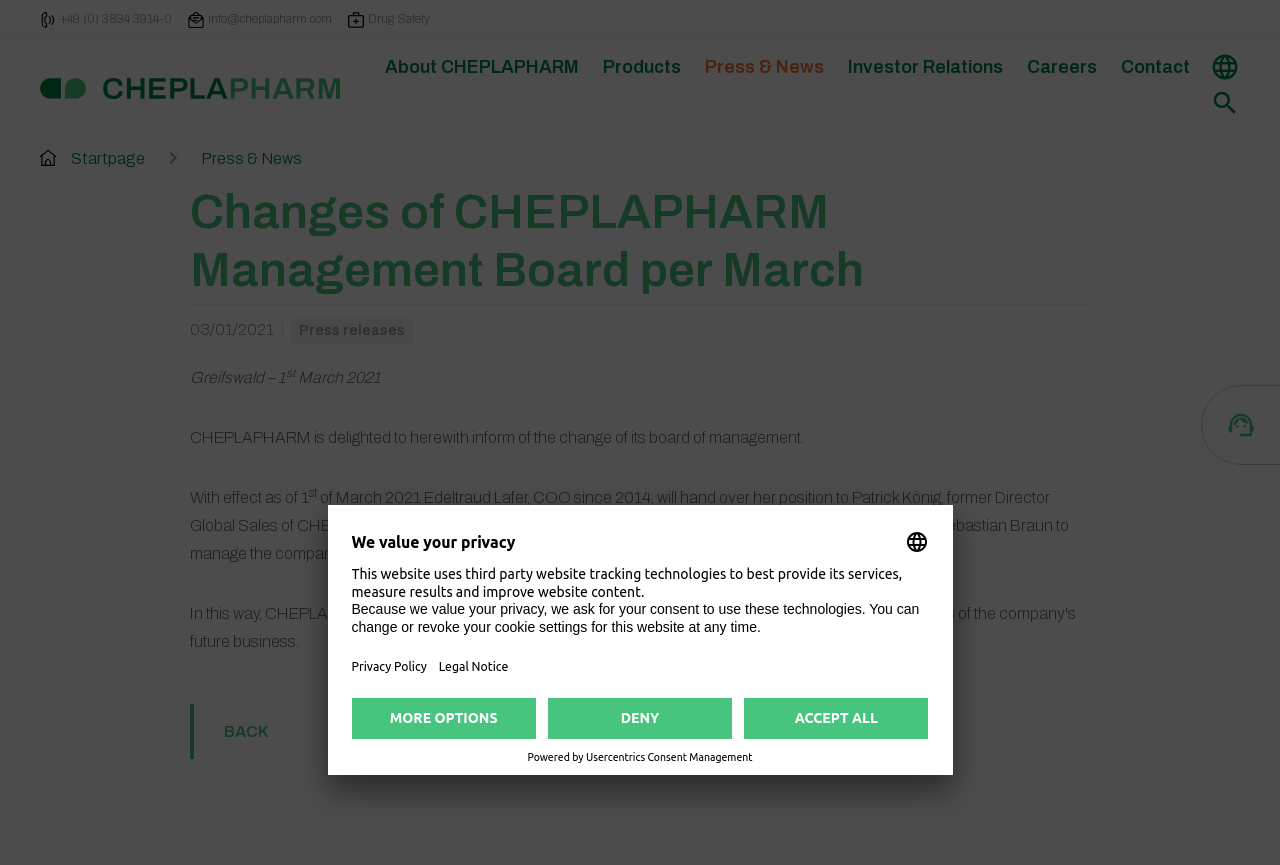Find the bounding box coordinates for the area that should be clicked to accomplish the instruction: "Call CHEPLAPHARM at +49 (0) 3834 3914-0".

[0.031, 0.014, 0.134, 0.03]